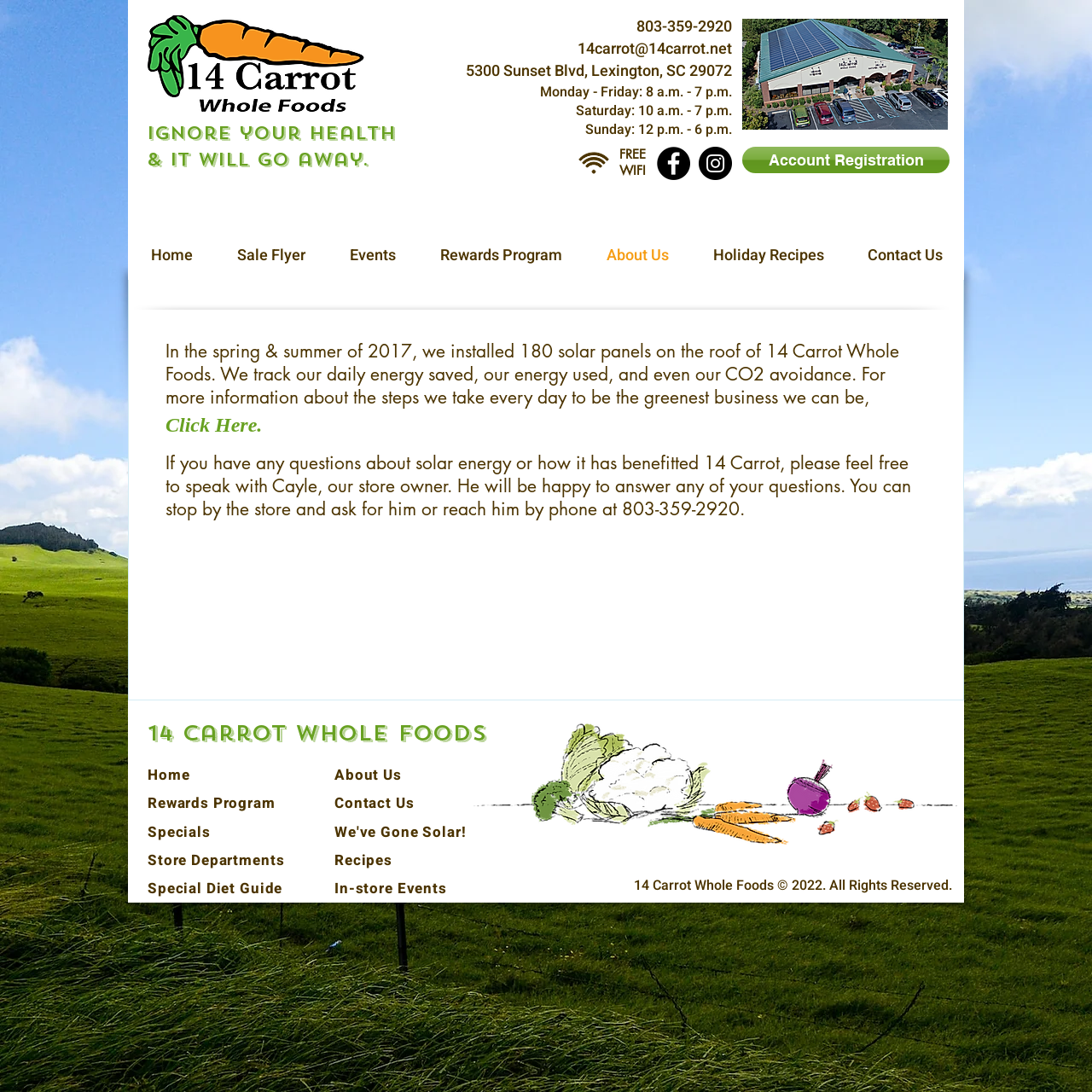Using the details in the image, give a detailed response to the question below:
What is the day of the week when 14 Carrot Whole Foods is open from 12 p.m. to 6 p.m.?

I found the day of the week by looking at the StaticText element that mentions 'Sunday: 12 p.m. - 6 p.m.' which is part of the store's hours of operation.